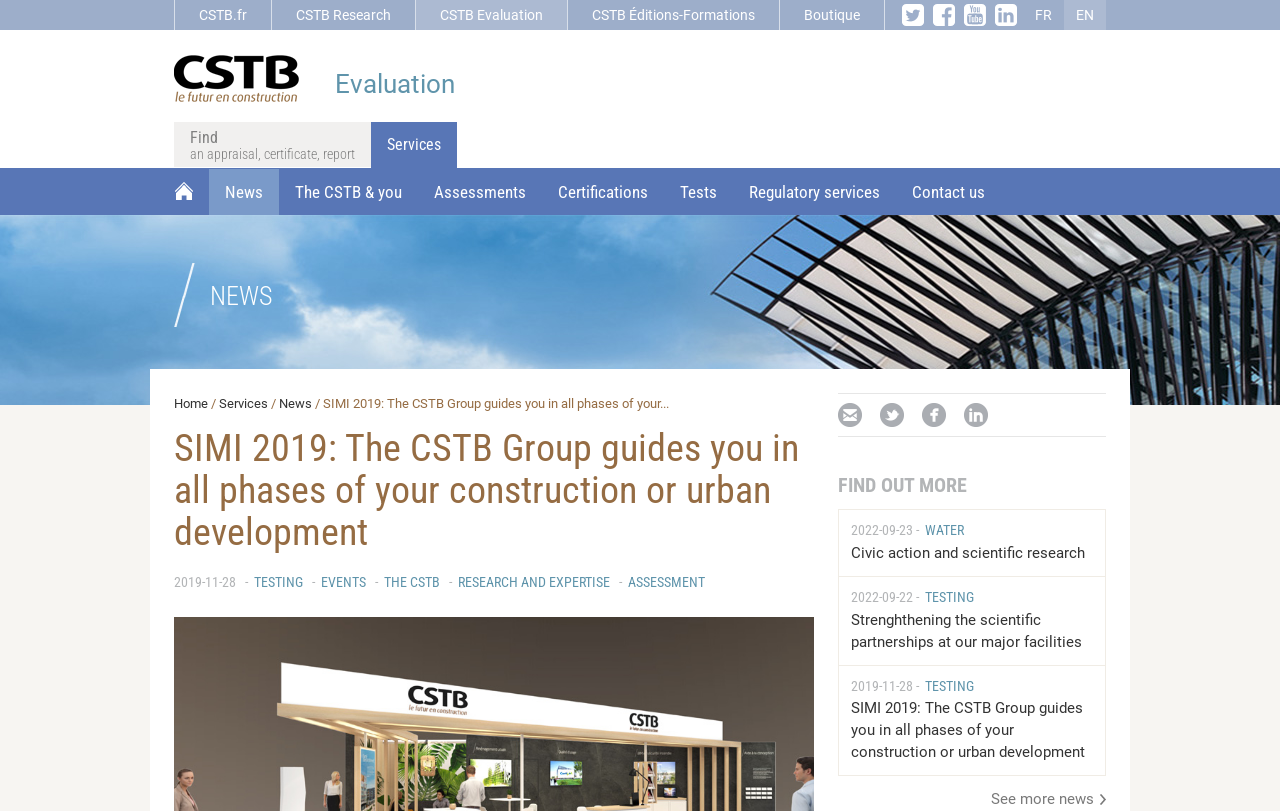Identify the bounding box coordinates for the element you need to click to achieve the following task: "Check Twitter". The coordinates must be four float values ranging from 0 to 1, formatted as [left, top, right, bottom].

[0.705, 0.005, 0.729, 0.032]